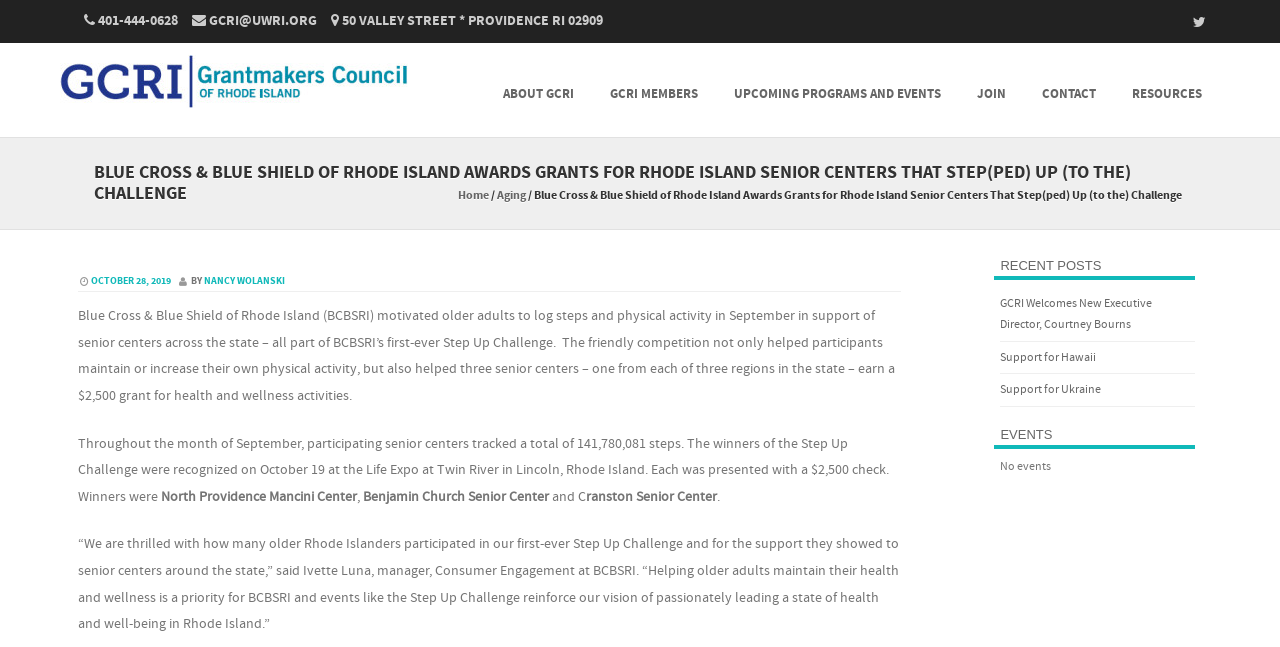Answer this question in one word or a short phrase: How many steps were tracked by participating senior centers?

141,780,081